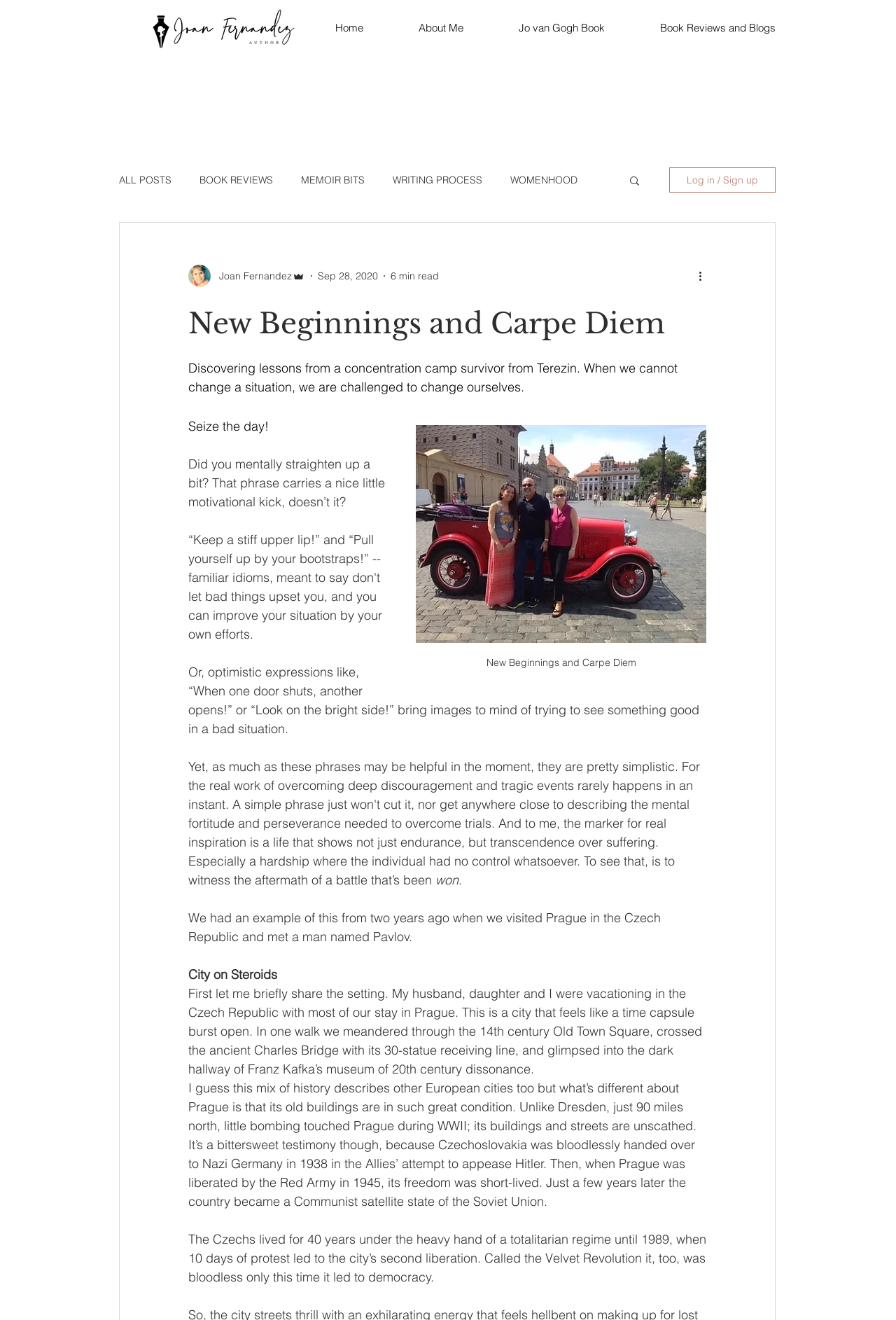Using the details in the image, give a detailed response to the question below:
What is the date of the blog post?

The date is mentioned in the generic element 'Sep 28, 2020'.